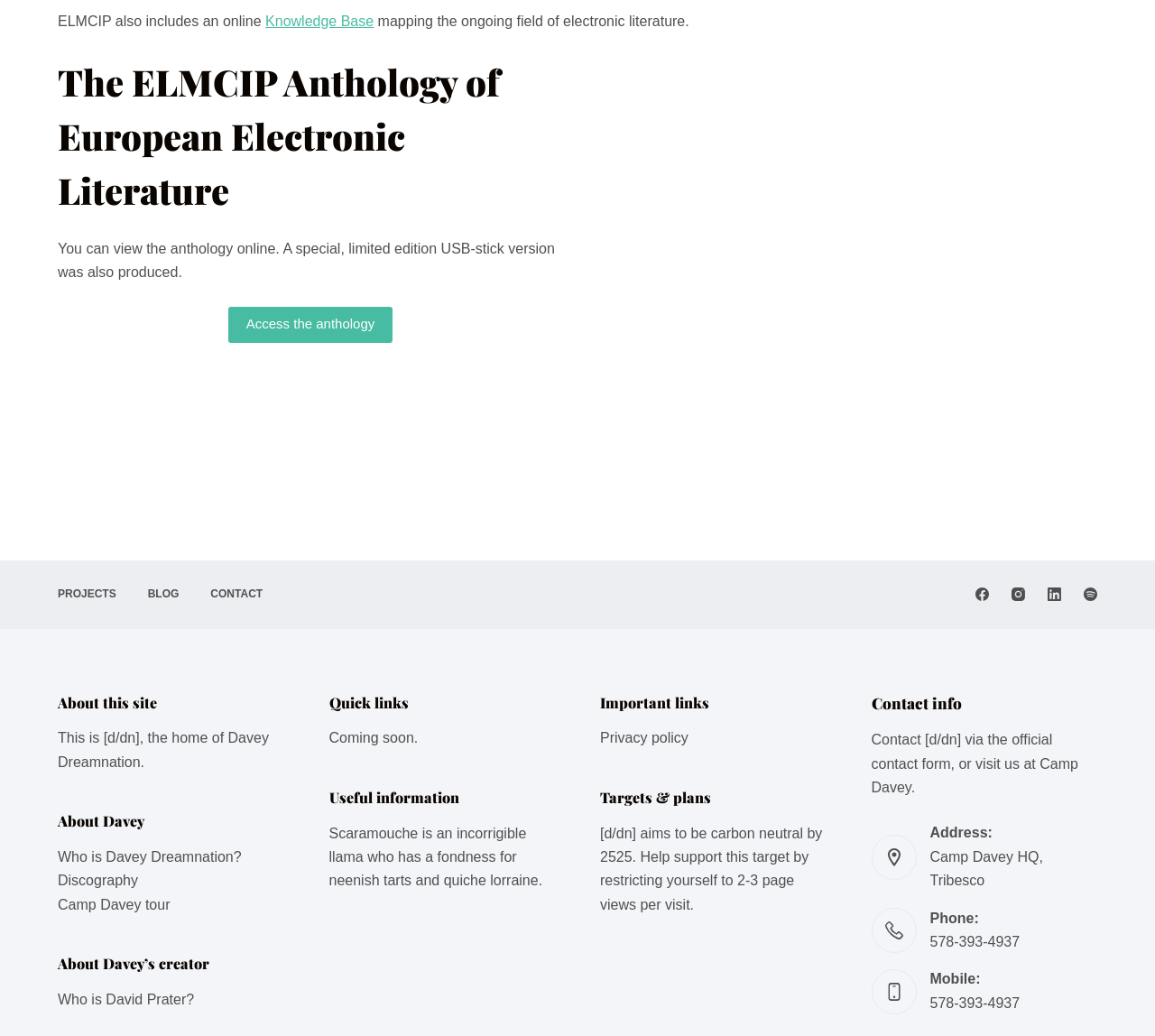Determine the bounding box coordinates of the UI element described by: "Knowledge Base".

[0.23, 0.013, 0.324, 0.028]